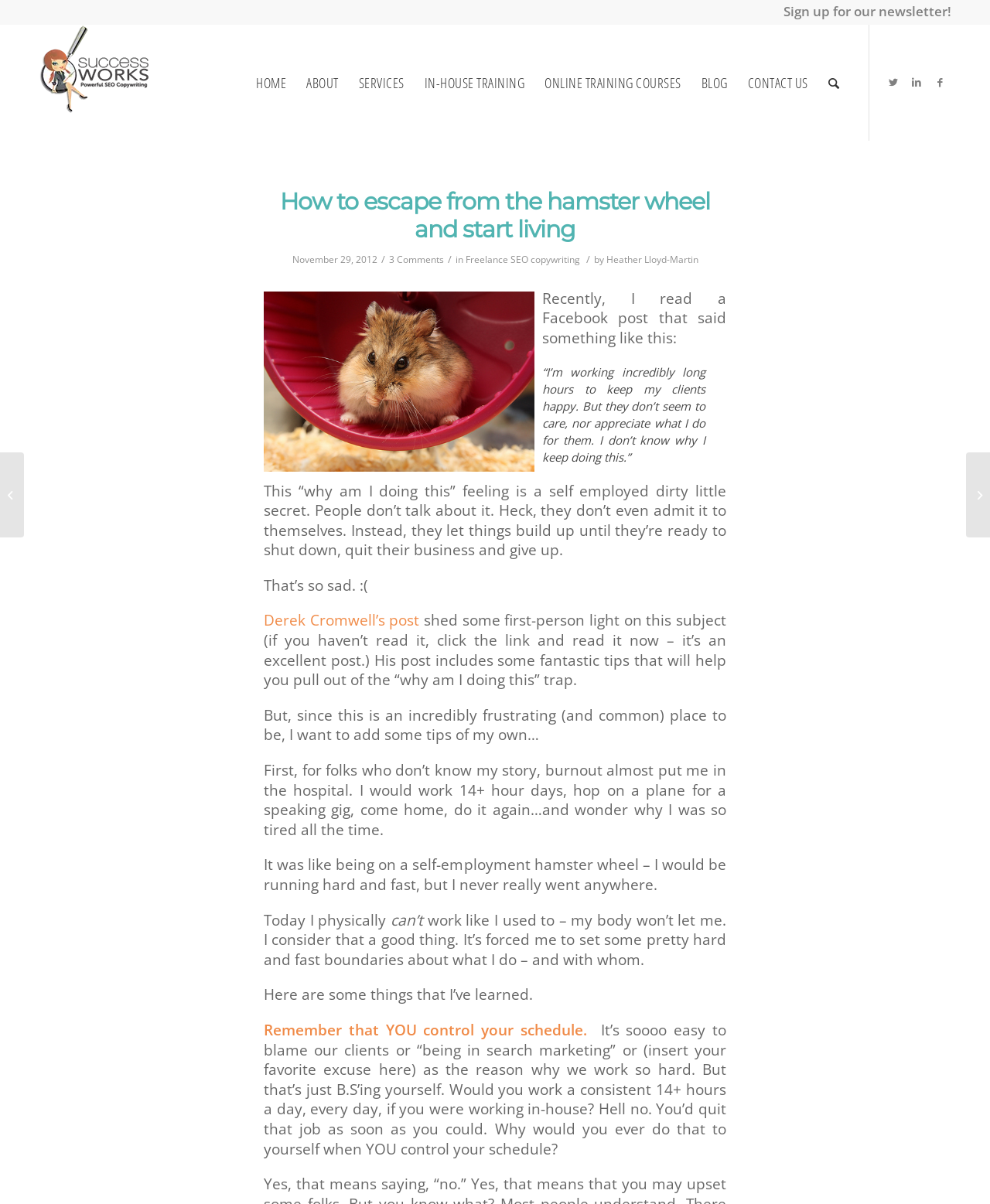What is the author's name?
Provide an in-depth answer to the question, covering all aspects.

The author's name can be found at the top of the blog post, where it says 'by Heather Lloyd-Martin' in a link element.